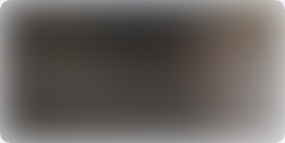What is the focus of the weightlifting practices?
Utilize the information in the image to give a detailed answer to the question.

The focus of the weightlifting practices mentioned in the article is to increase muscle mass and strength, which is evident from the title 'Unlock Your Muscular Potential - Bulk Up'.